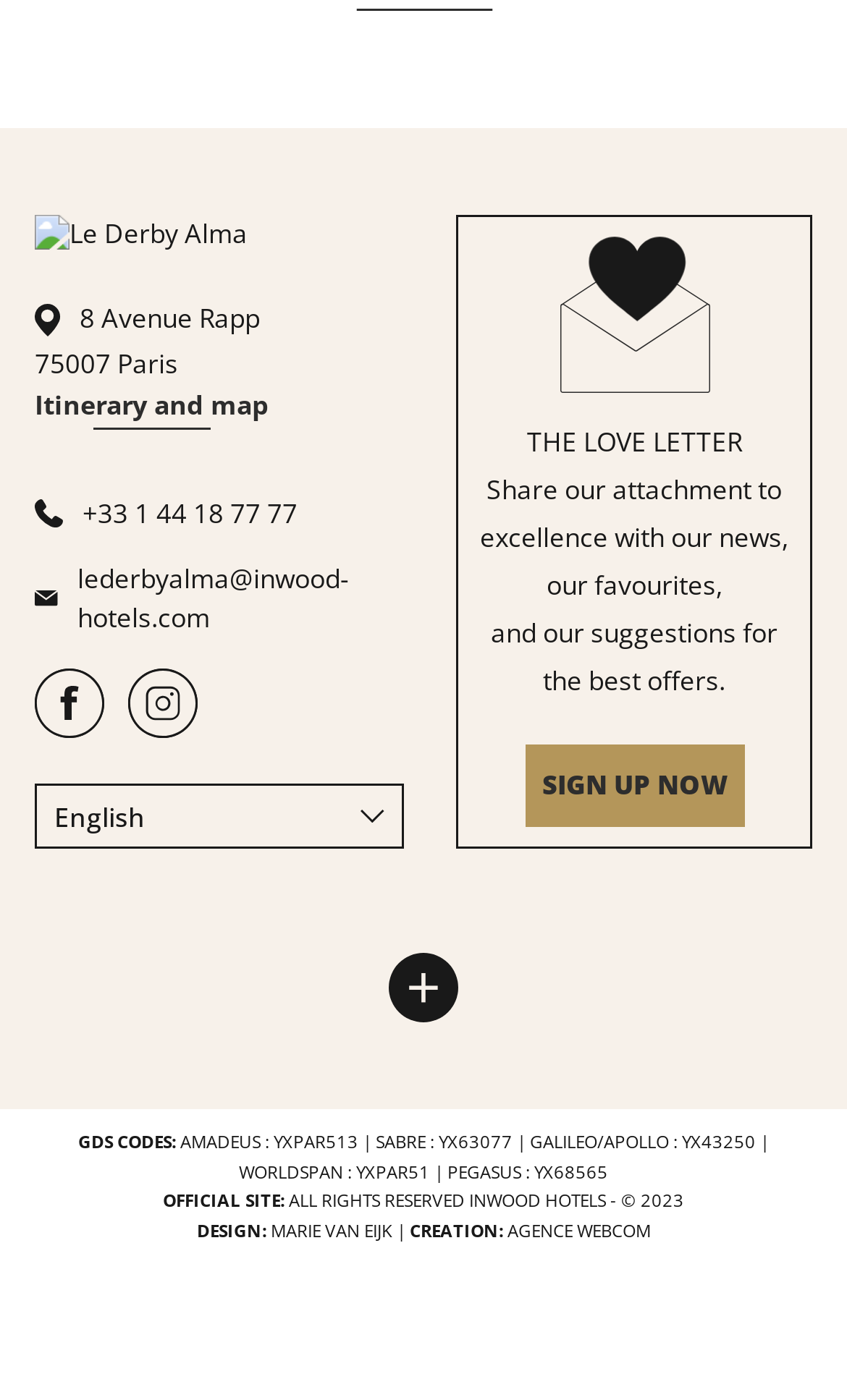Identify the bounding box coordinates for the UI element described as follows: INWOOD HOTELS. Use the format (top-left x, top-left y, bottom-right x, bottom-right y) and ensure all values are floating point numbers between 0 and 1.

[0.538, 0.645, 0.841, 0.671]